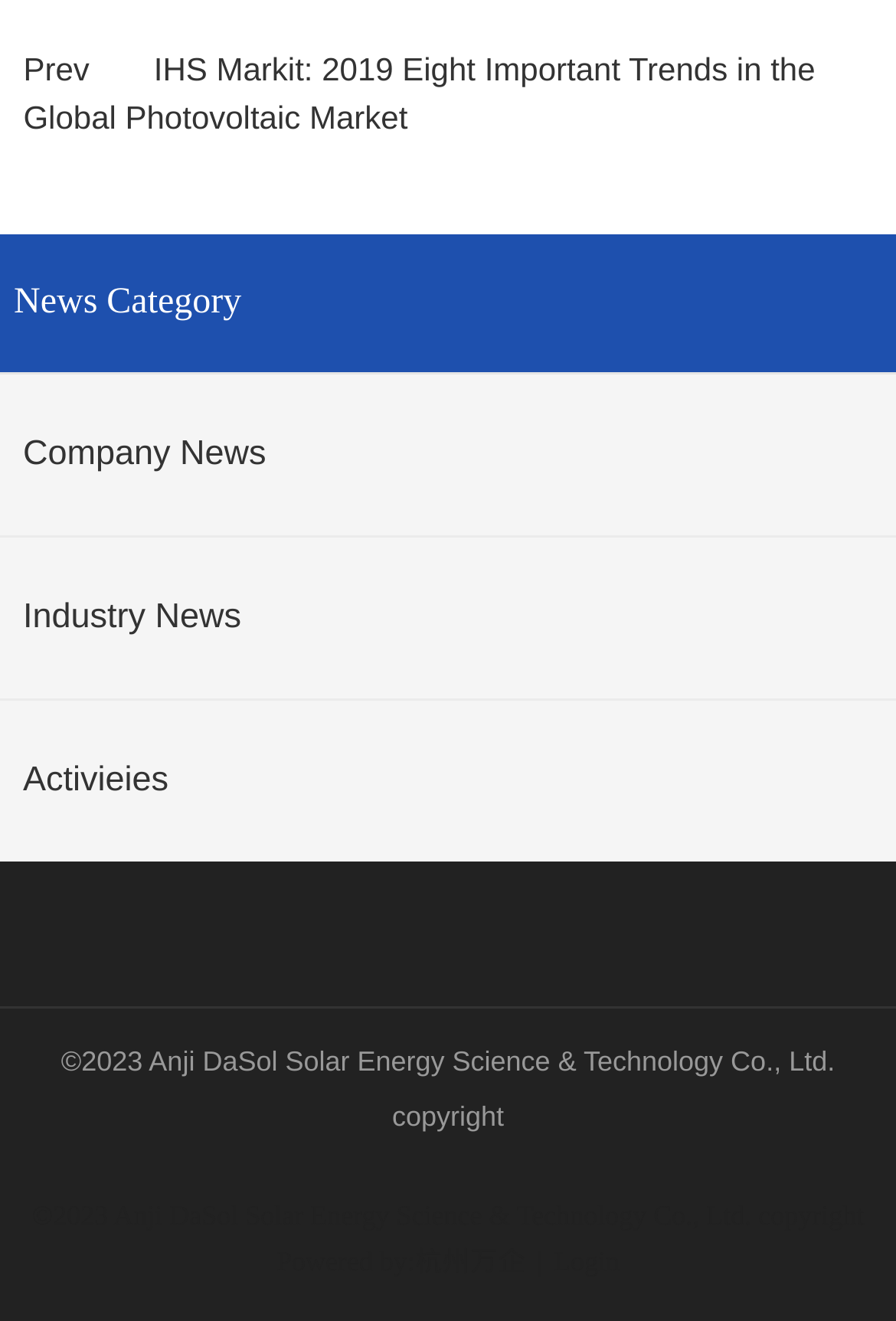What is the category of news on this page?
From the image, respond with a single word or phrase.

Company News